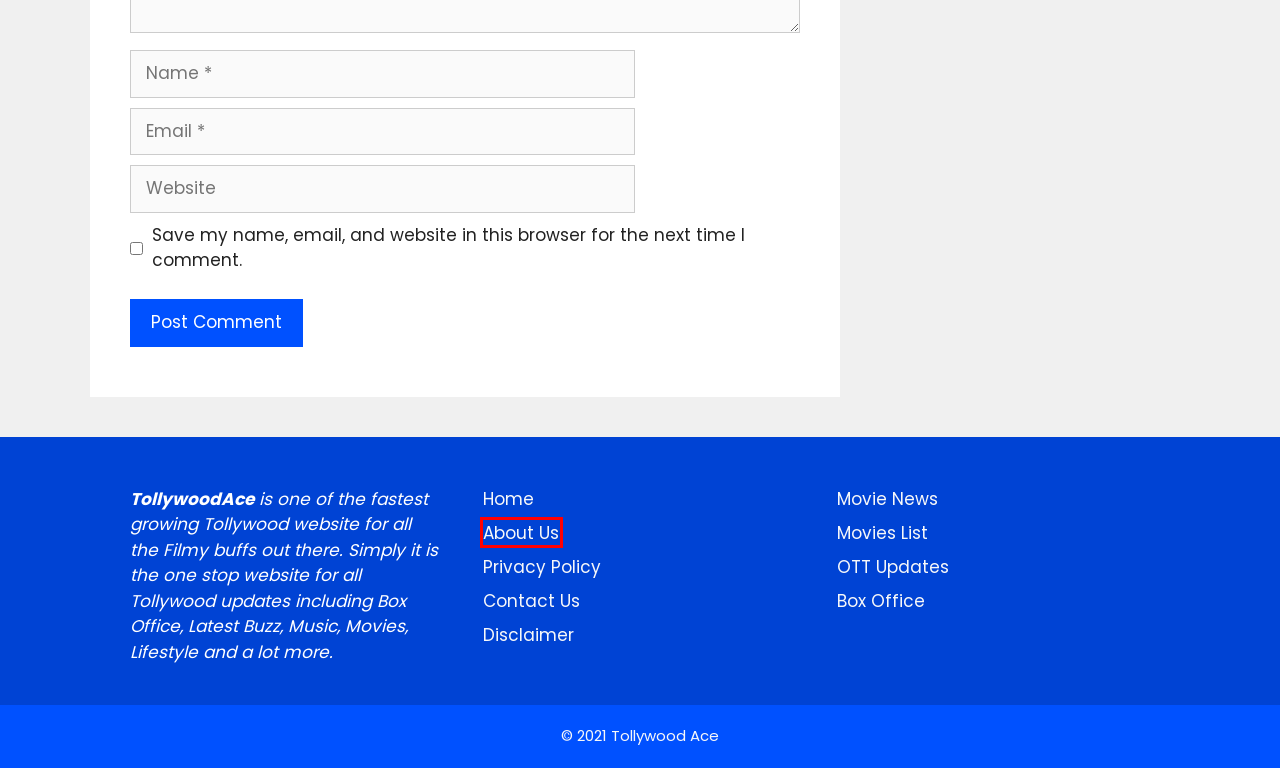You are presented with a screenshot of a webpage with a red bounding box. Select the webpage description that most closely matches the new webpage after clicking the element inside the red bounding box. The options are:
A. OTT Updates - TollywoodAce
B. One Not Five Minuttess Movie OTT Release Date, OTT Platform, Time and More
C. Disclaimer - TollywoodAce
D. About Us - TollywoodAce
E. Contact Us - TollywoodAce
F. Events - TollywoodAce
G. Privacy Policy - TollywoodAce
H. Music Shop Murthy Movie OTT Release Date, OTT Platform, Time and More

D